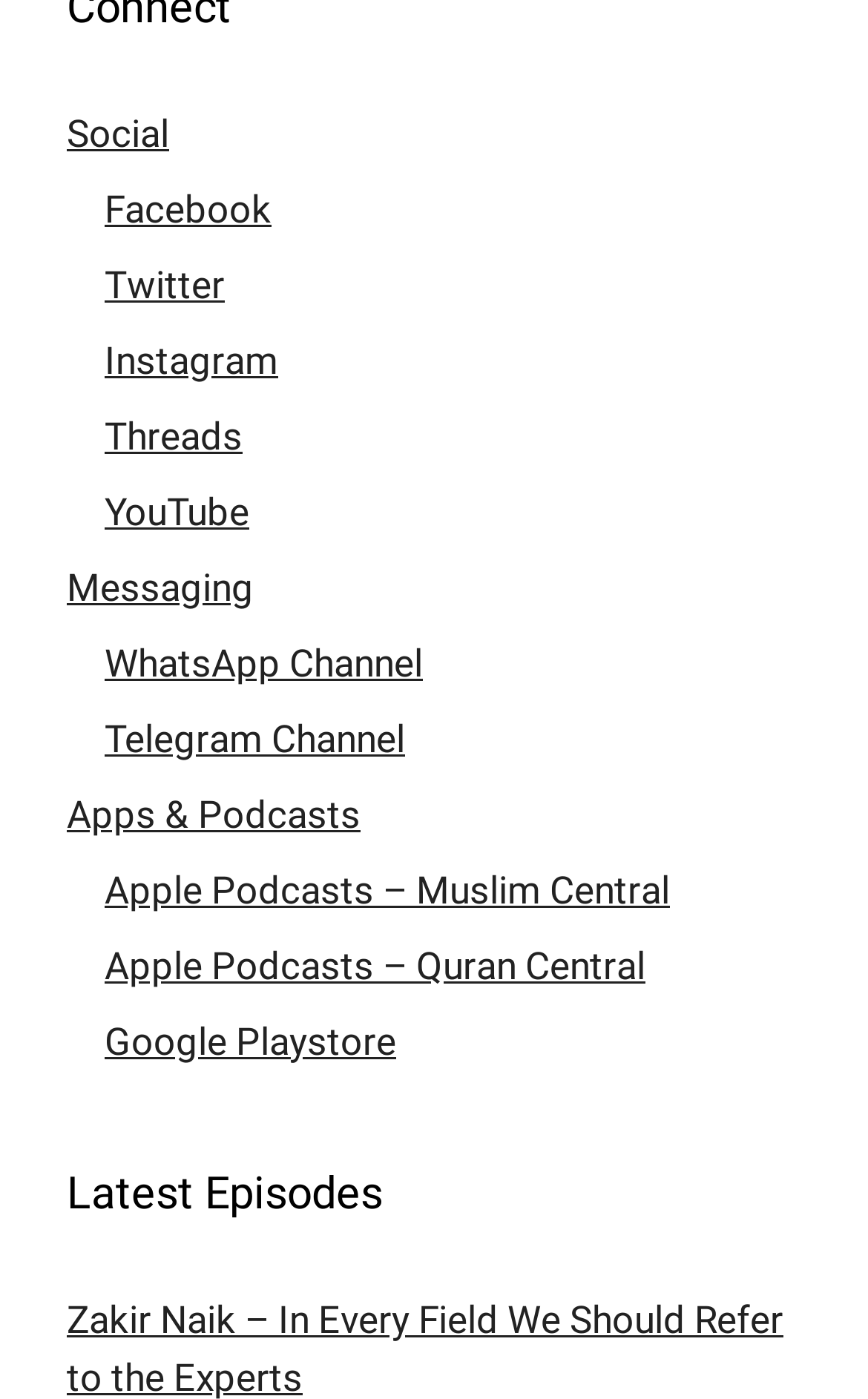How many social media links are available?
From the image, respond with a single word or phrase.

5